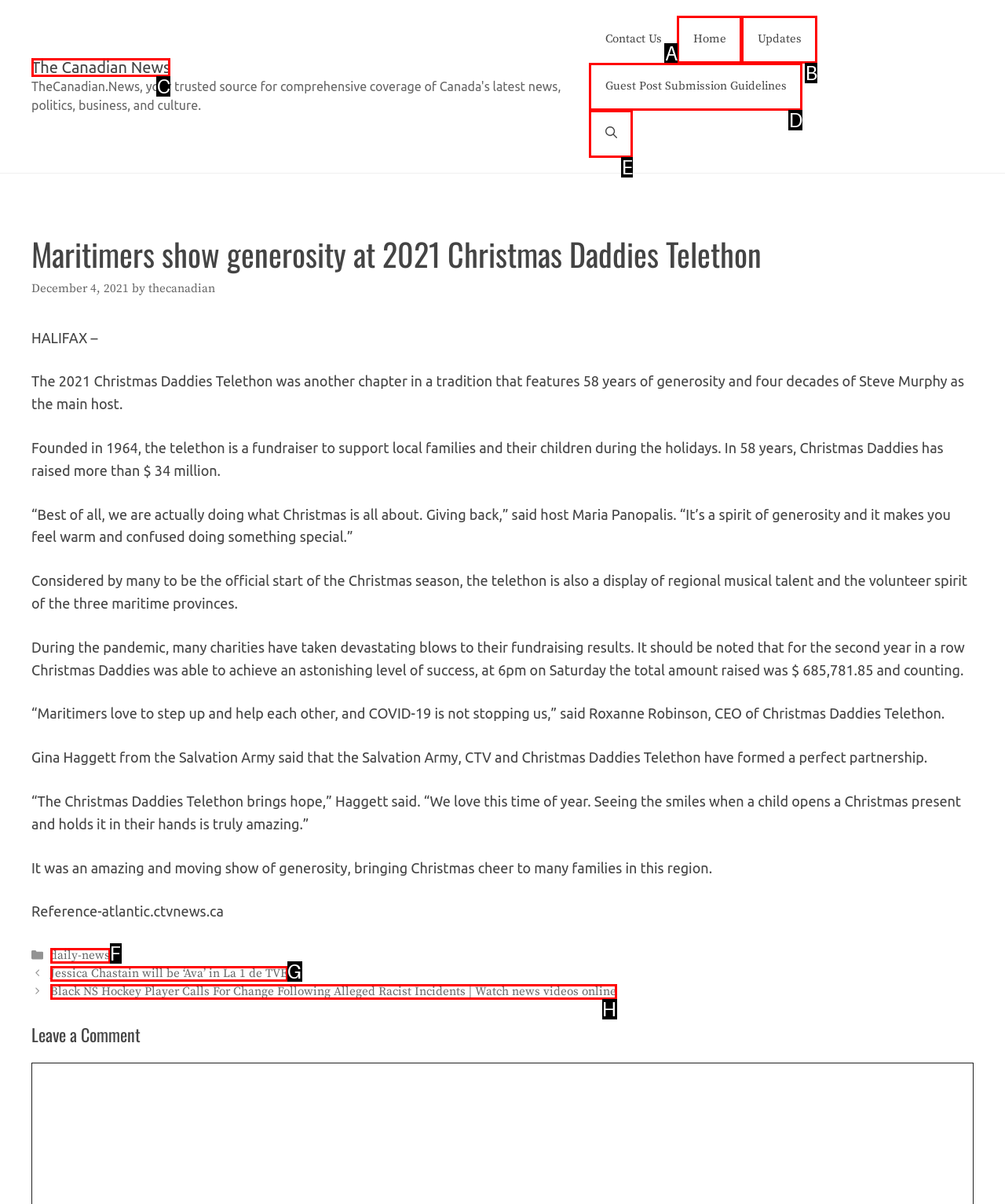Find the HTML element that matches the description provided: Guest Post Submission Guidelines
Answer using the corresponding option letter.

D